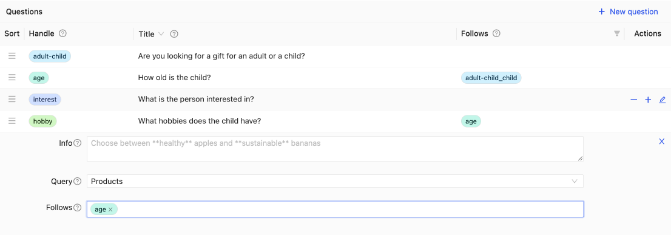What happens if the age question is answered?
Examine the image and provide an in-depth answer to the question.

If the age question is answered, it may lead to asking about the child's interests and hobbies, as demonstrated by the connections between questions in the interface, which allows users to create tailored question flows based on user responses.